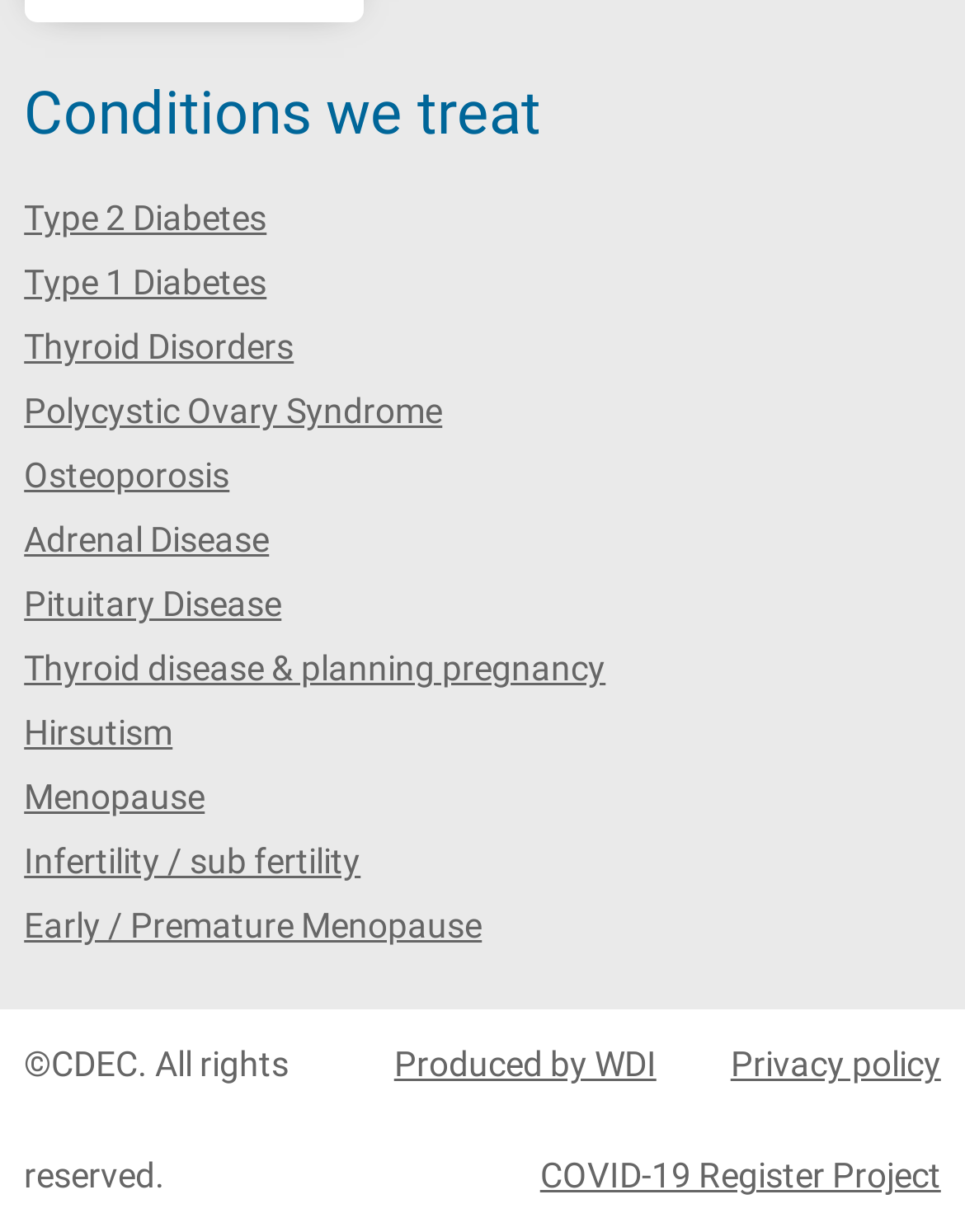What is the copyright information at the bottom?
Give a comprehensive and detailed explanation for the question.

The copyright information is located at the bottom of the webpage and is displayed as a static text element with a bounding box of [0.025, 0.848, 0.299, 0.971]. It reads '©CDEC. All rights reserved'.